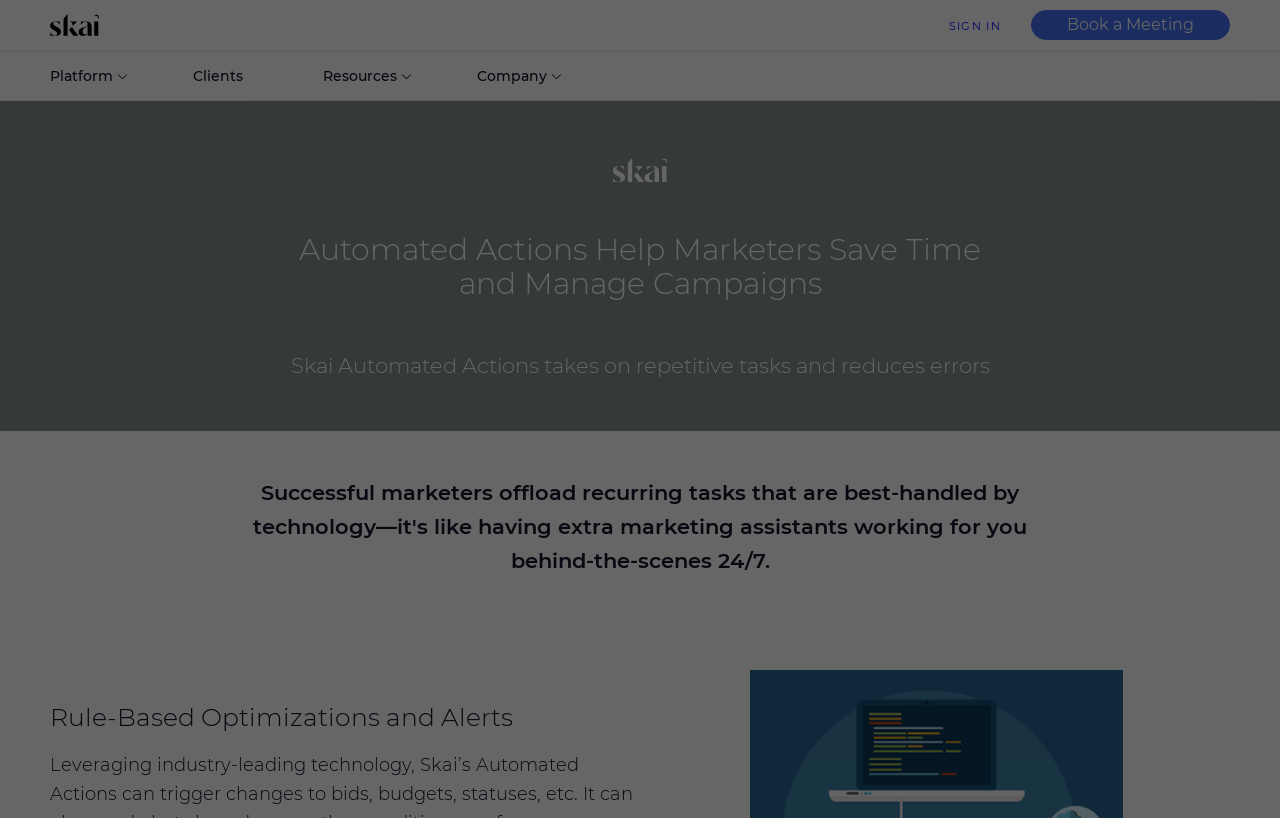Please locate the bounding box coordinates of the region I need to click to follow this instruction: "View all posts by giruta.com".

None